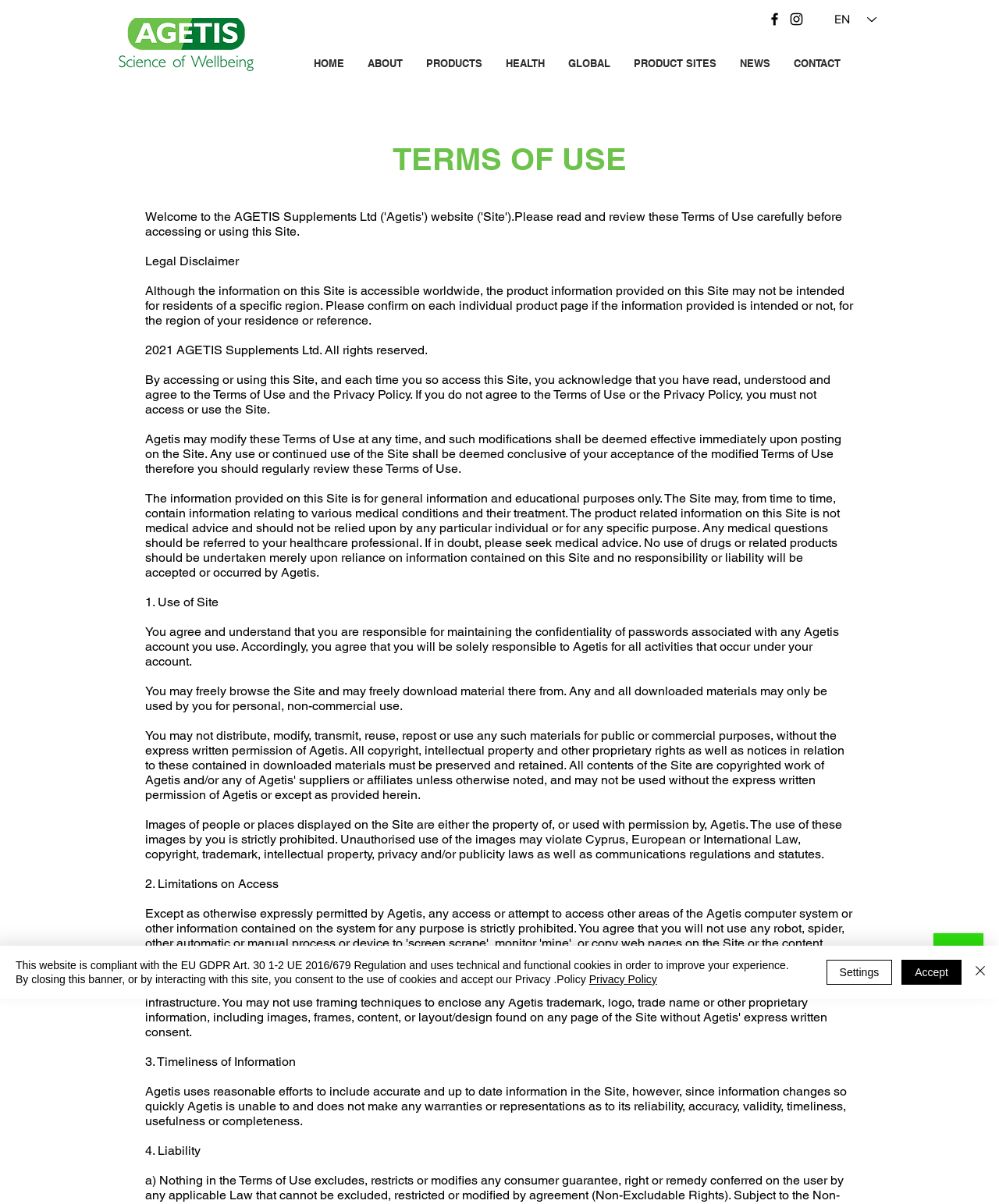Find the bounding box coordinates of the element you need to click on to perform this action: 'Select a language from the dropdown'. The coordinates should be represented by four float values between 0 and 1, in the format [left, top, right, bottom].

[0.824, 0.006, 0.888, 0.027]